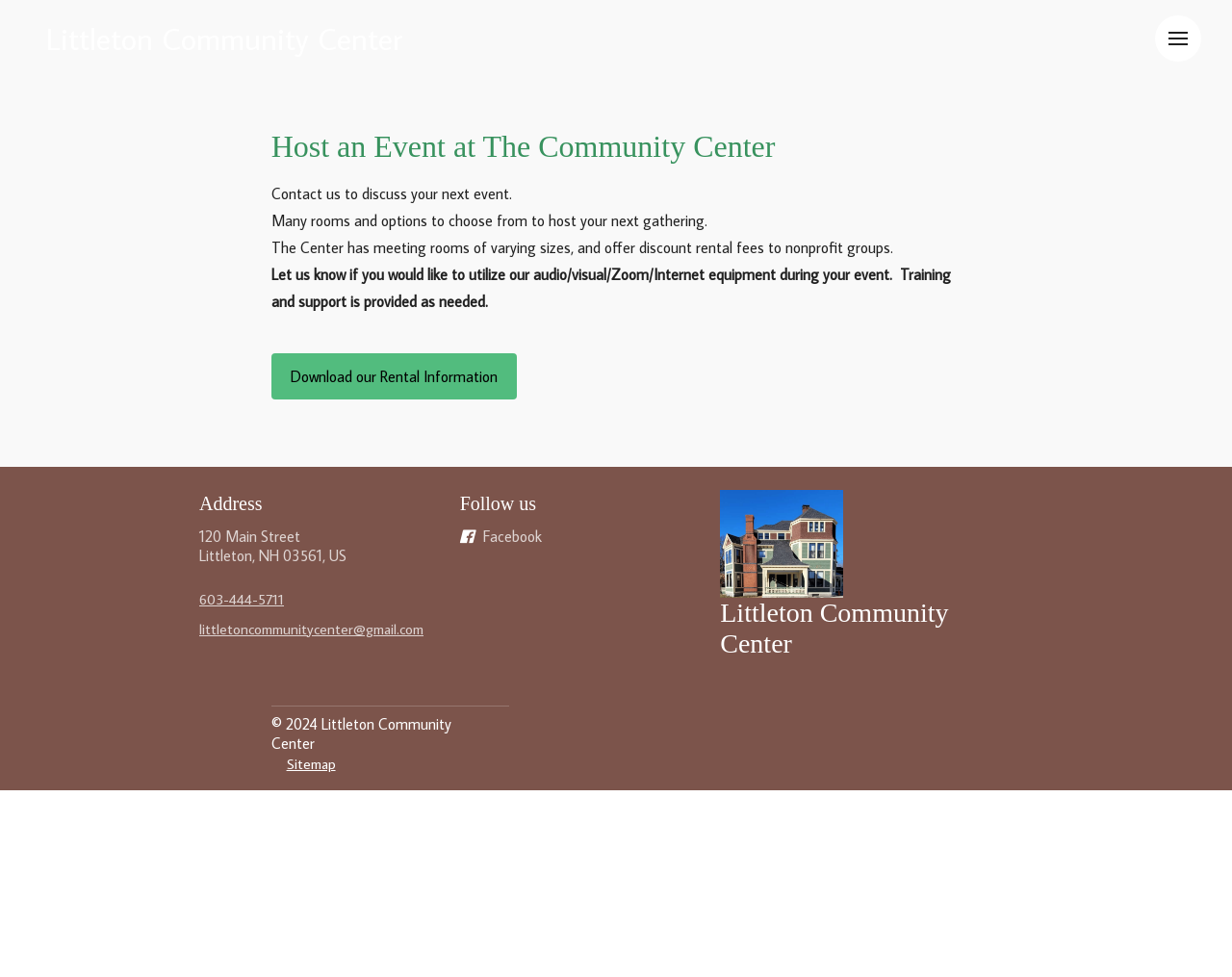Determine the bounding box coordinates for the HTML element mentioned in the following description: "Sitemap". The coordinates should be a list of four floats ranging from 0 to 1, represented as [left, top, right, bottom].

[0.232, 0.77, 0.272, 0.793]